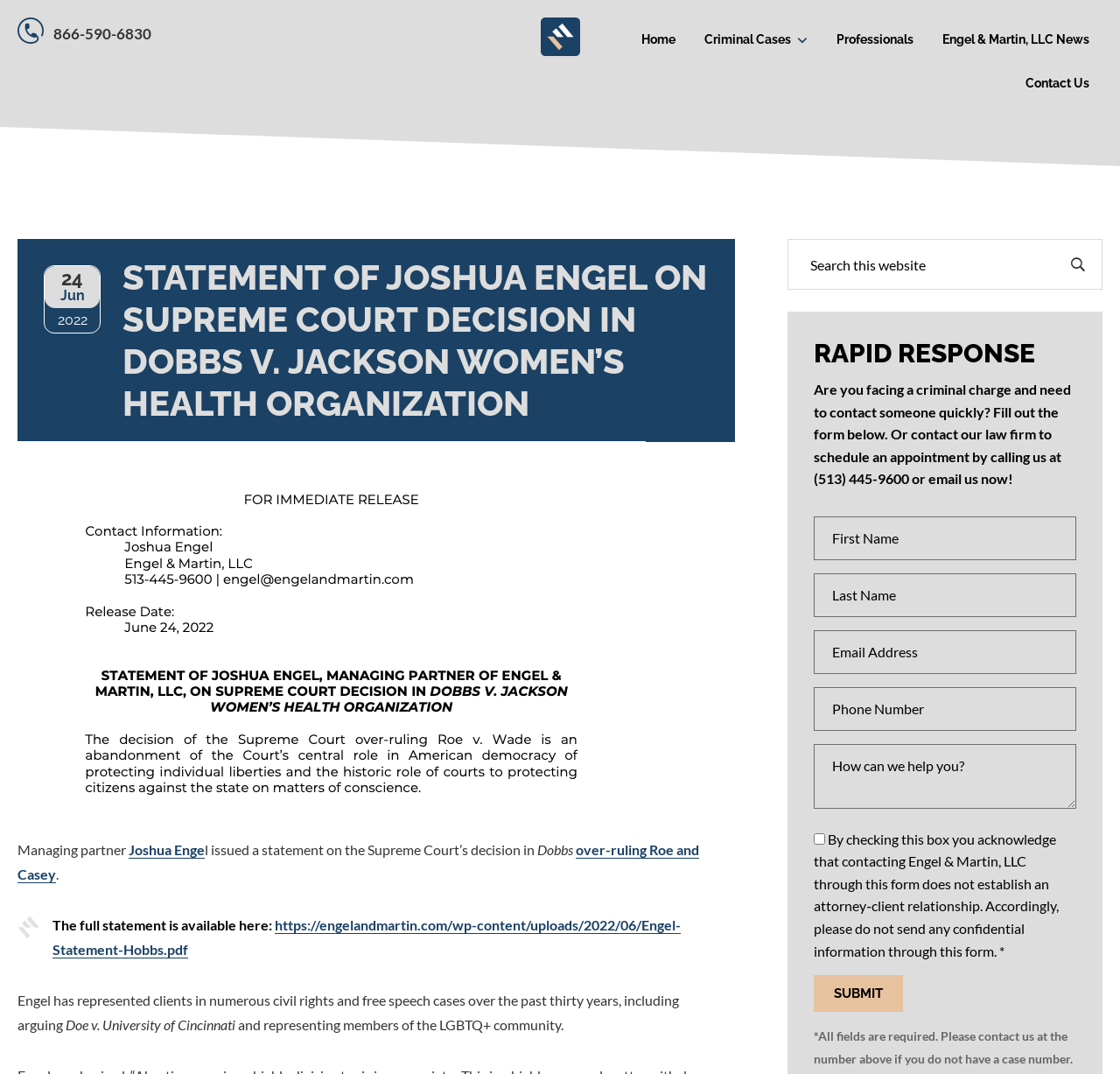What is the purpose of the form in the primary sidebar?
Make sure to answer the question with a detailed and comprehensive explanation.

The purpose of the form in the primary sidebar can be inferred from the text 'Are you facing a criminal charge and need to contact someone quickly? Fill out the form below.'.